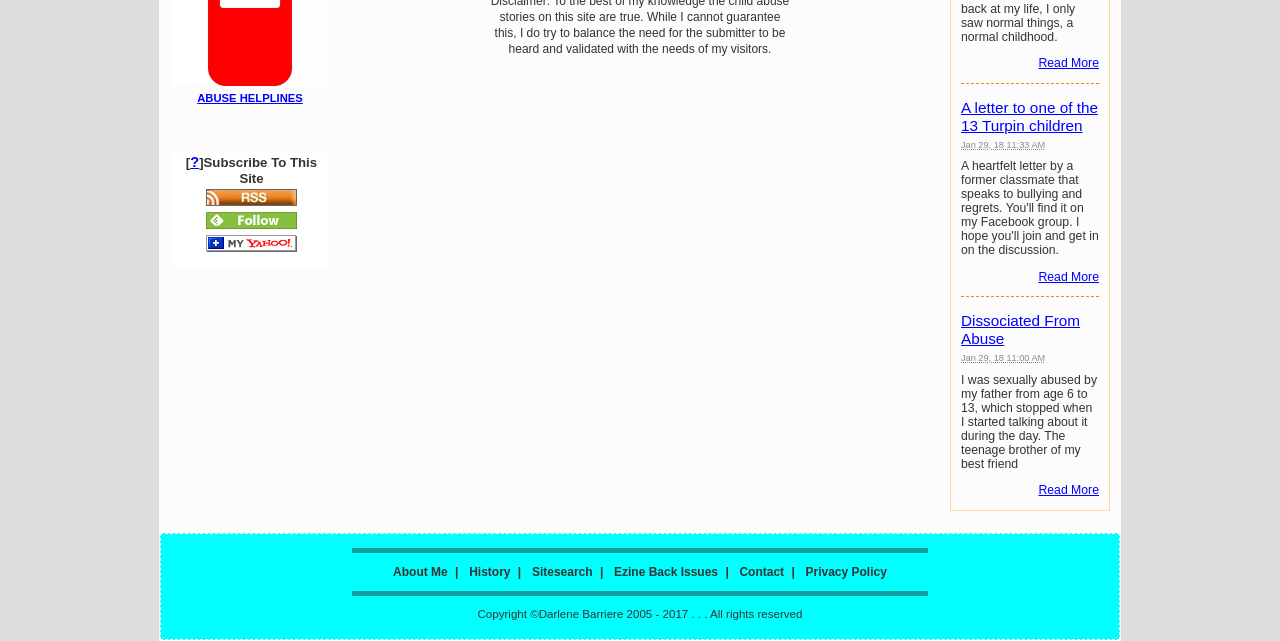Please determine the bounding box coordinates for the UI element described as: "alt="Add to My Yahoo!"".

[0.161, 0.376, 0.232, 0.399]